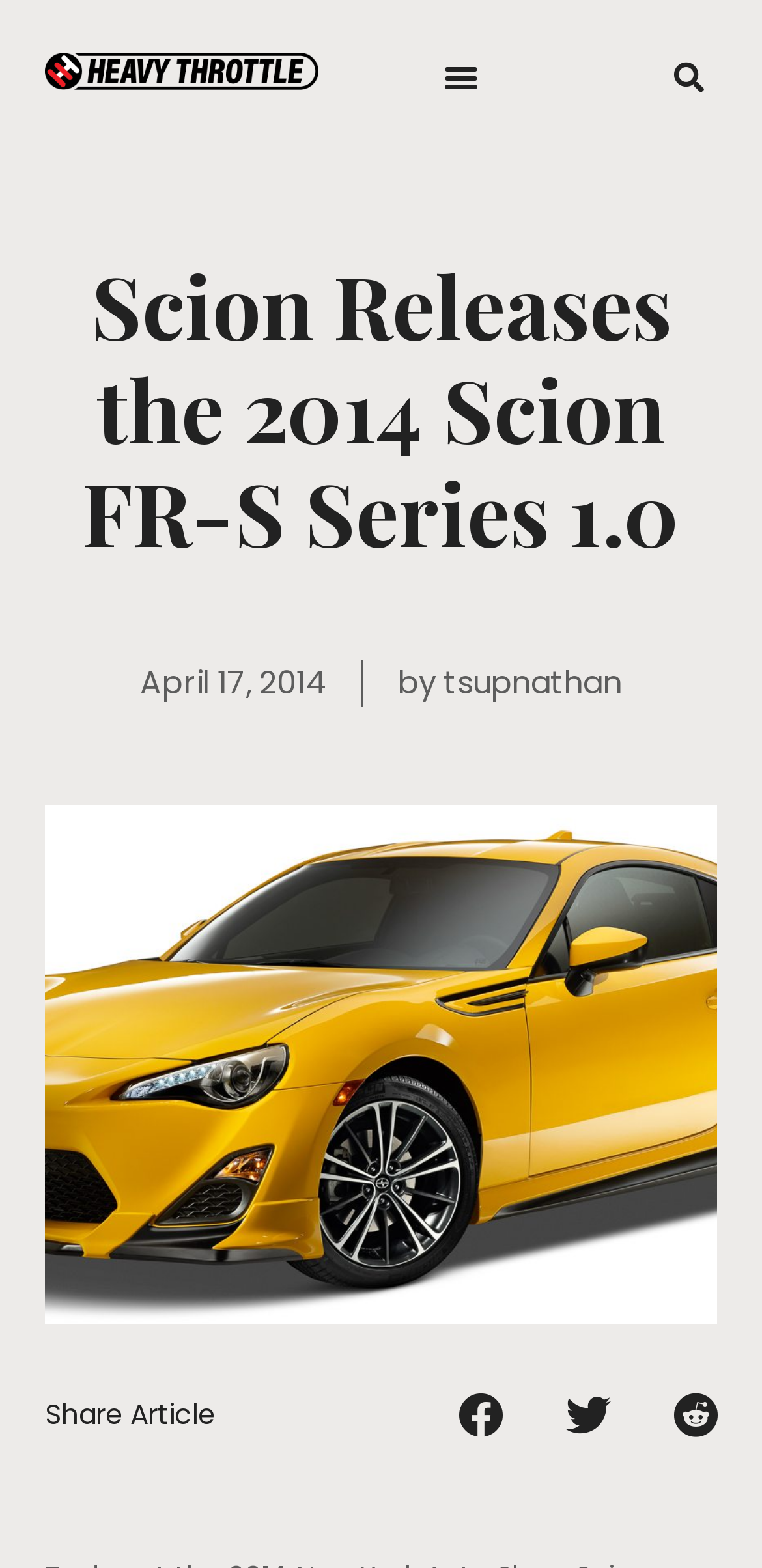Extract the bounding box coordinates for the UI element described as: "Menu".

[0.571, 0.033, 0.64, 0.067]